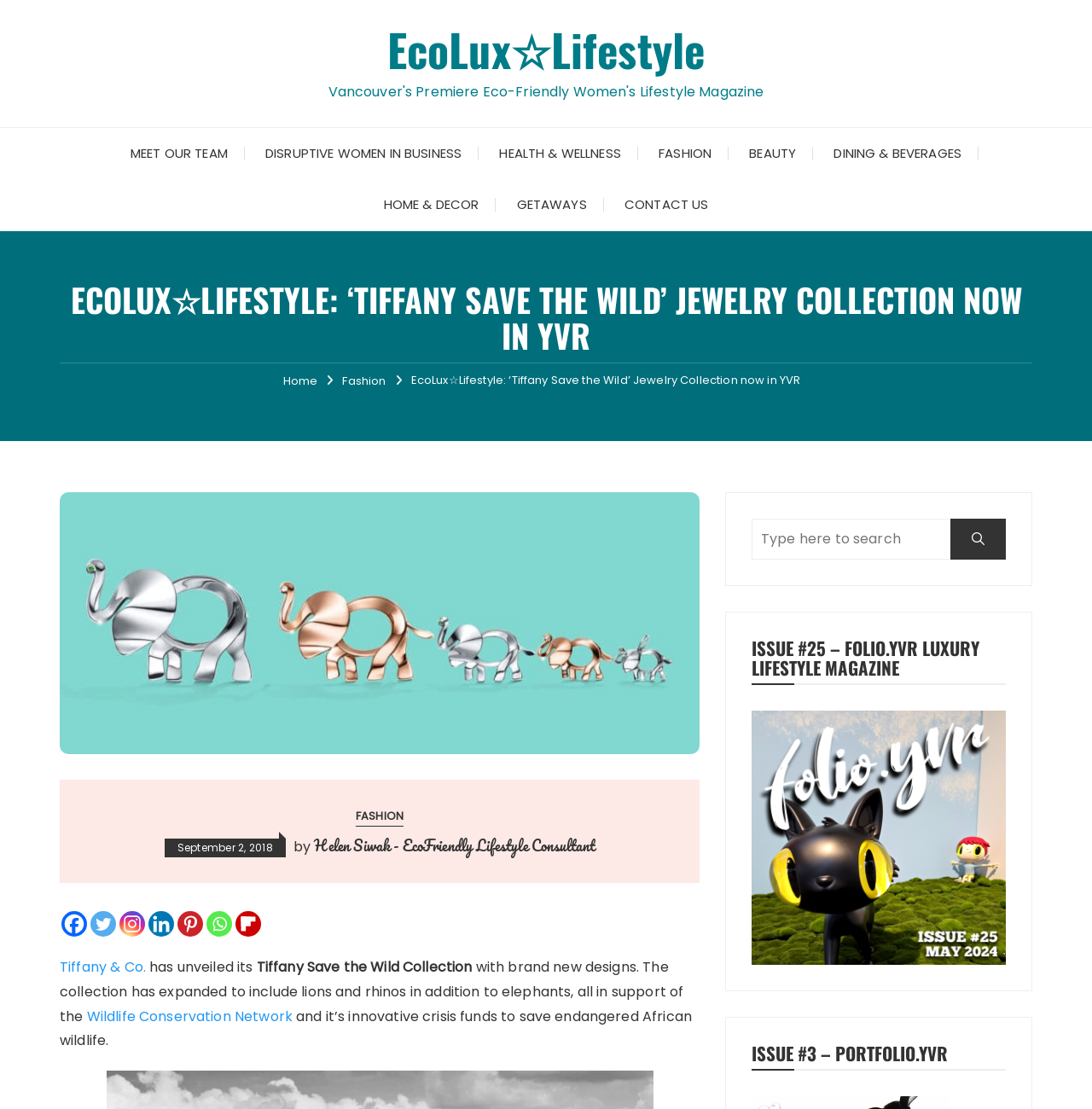Find the bounding box coordinates for the area that should be clicked to accomplish the instruction: "Search for products".

None